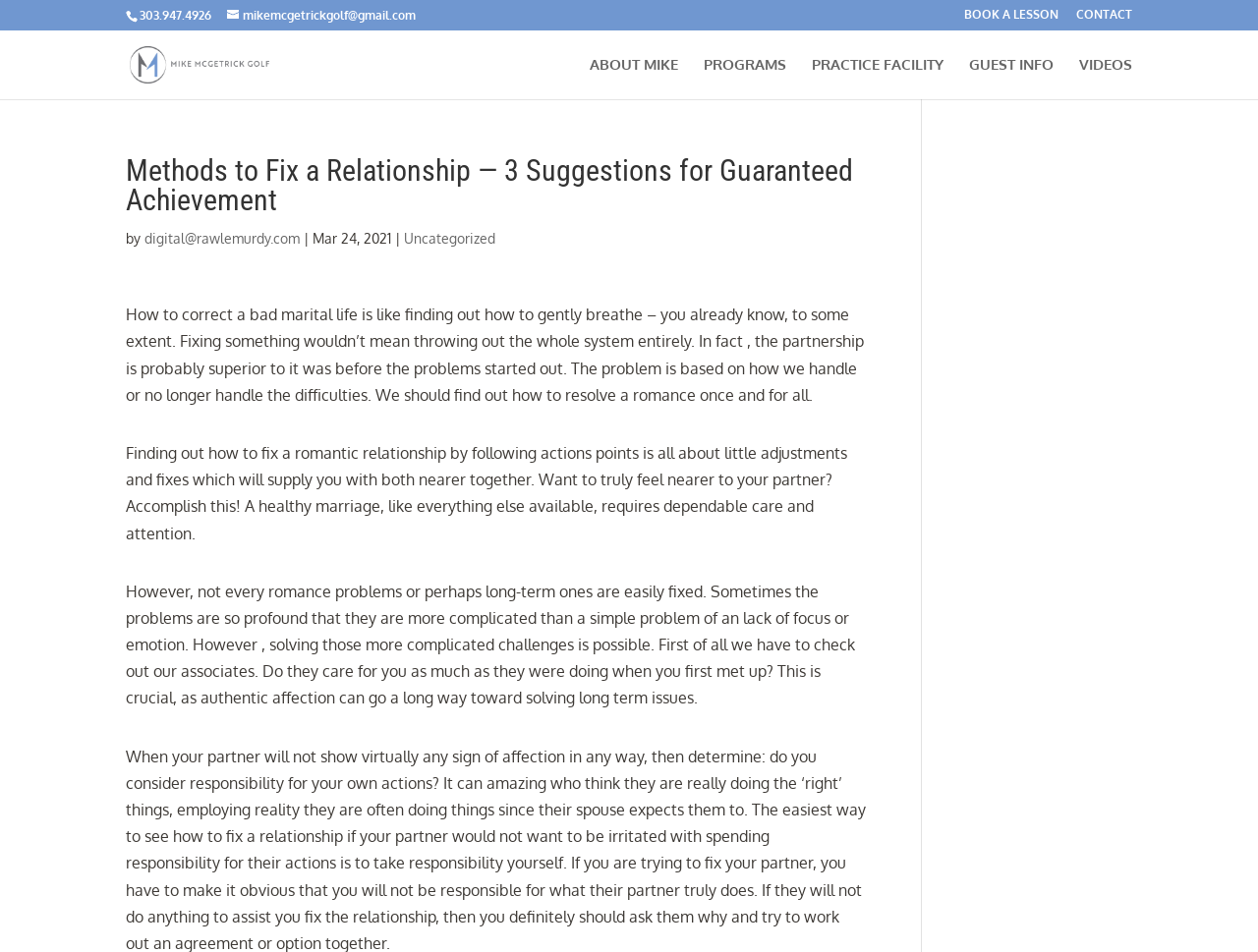Based on the provided description, "BOOK A LESSON", find the bounding box of the corresponding UI element in the screenshot.

[0.766, 0.009, 0.841, 0.031]